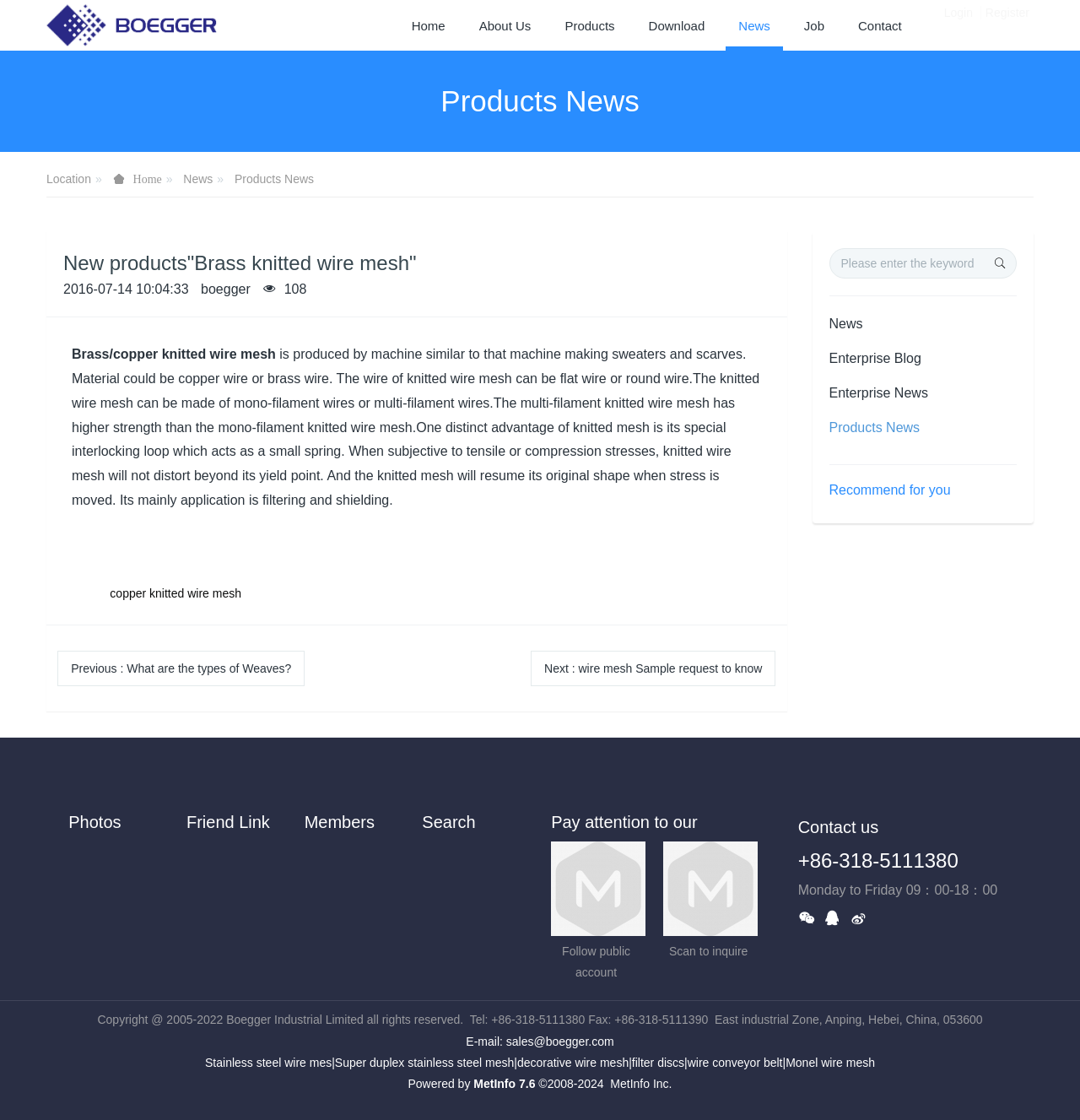Examine the image and give a thorough answer to the following question:
What is the main application of knitted wire mesh?

The main application of knitted wire mesh can be found in the description of the product, which states that 'Its mainly application is filtering and shielding.' This suggests that the primary use of knitted wire mesh is for filtering and shielding purposes.